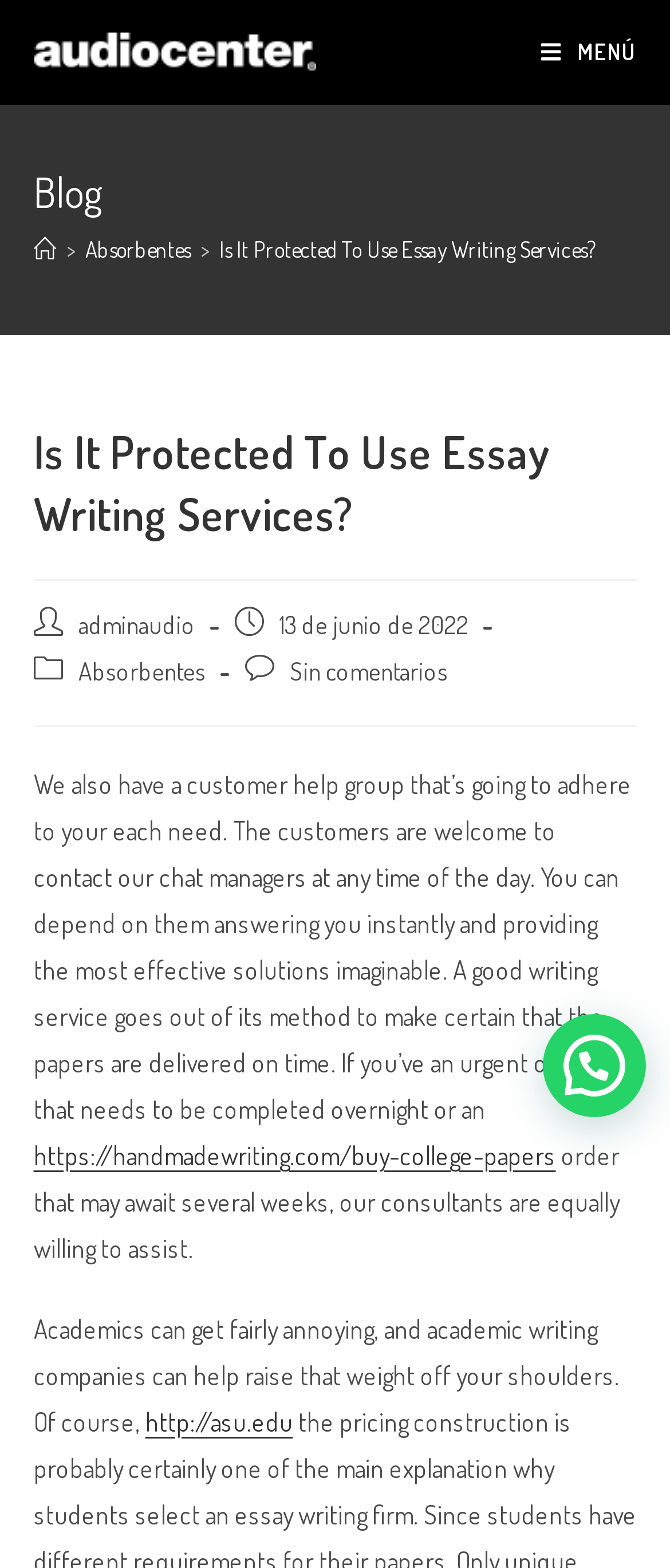Provide the bounding box coordinates of the HTML element this sentence describes: "http://asu.edu". The bounding box coordinates consist of four float numbers between 0 and 1, i.e., [left, top, right, bottom].

[0.217, 0.896, 0.437, 0.917]